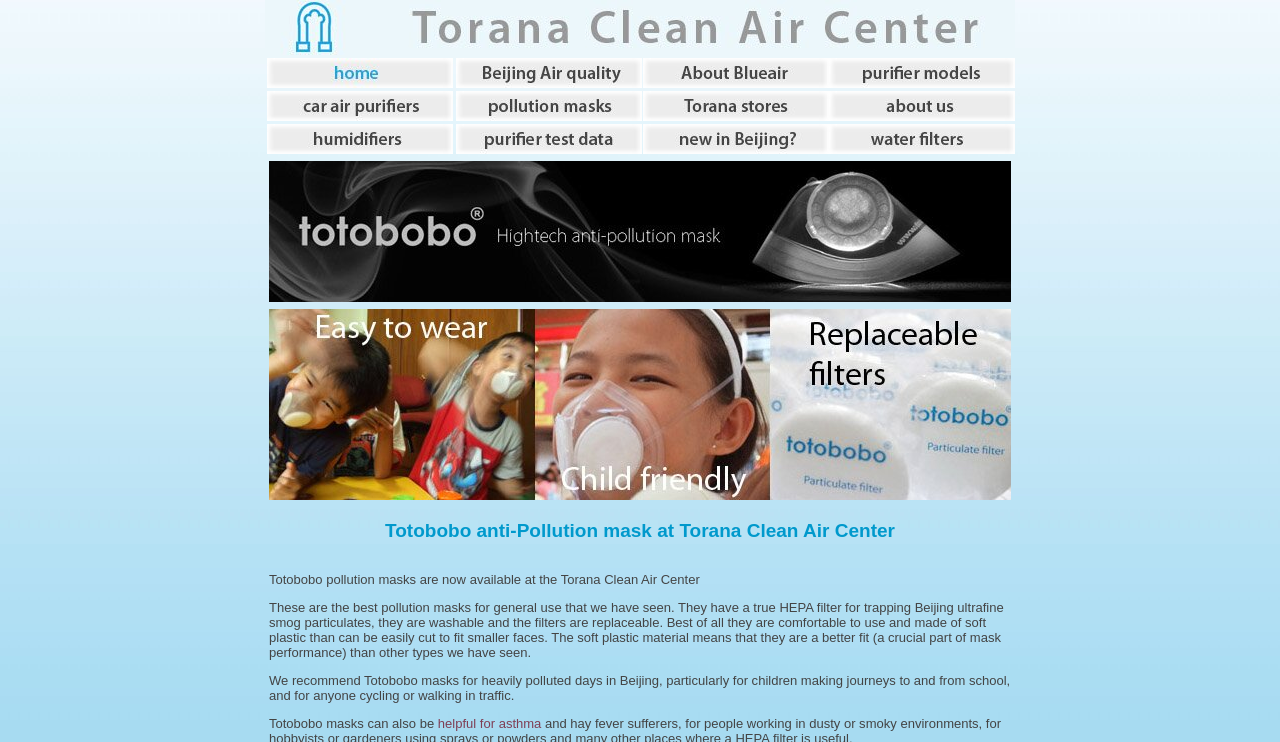Please provide a comprehensive answer to the question below using the information from the image: What is the purpose of the air purifiers and masks?

The webpage provides information about air purifiers and masks, which suggests that the purpose of these products is to help people cope with the air pollution in Beijing. The links on the page point to information about air pollution and its effects, as well as products that can help mitigate its impact.